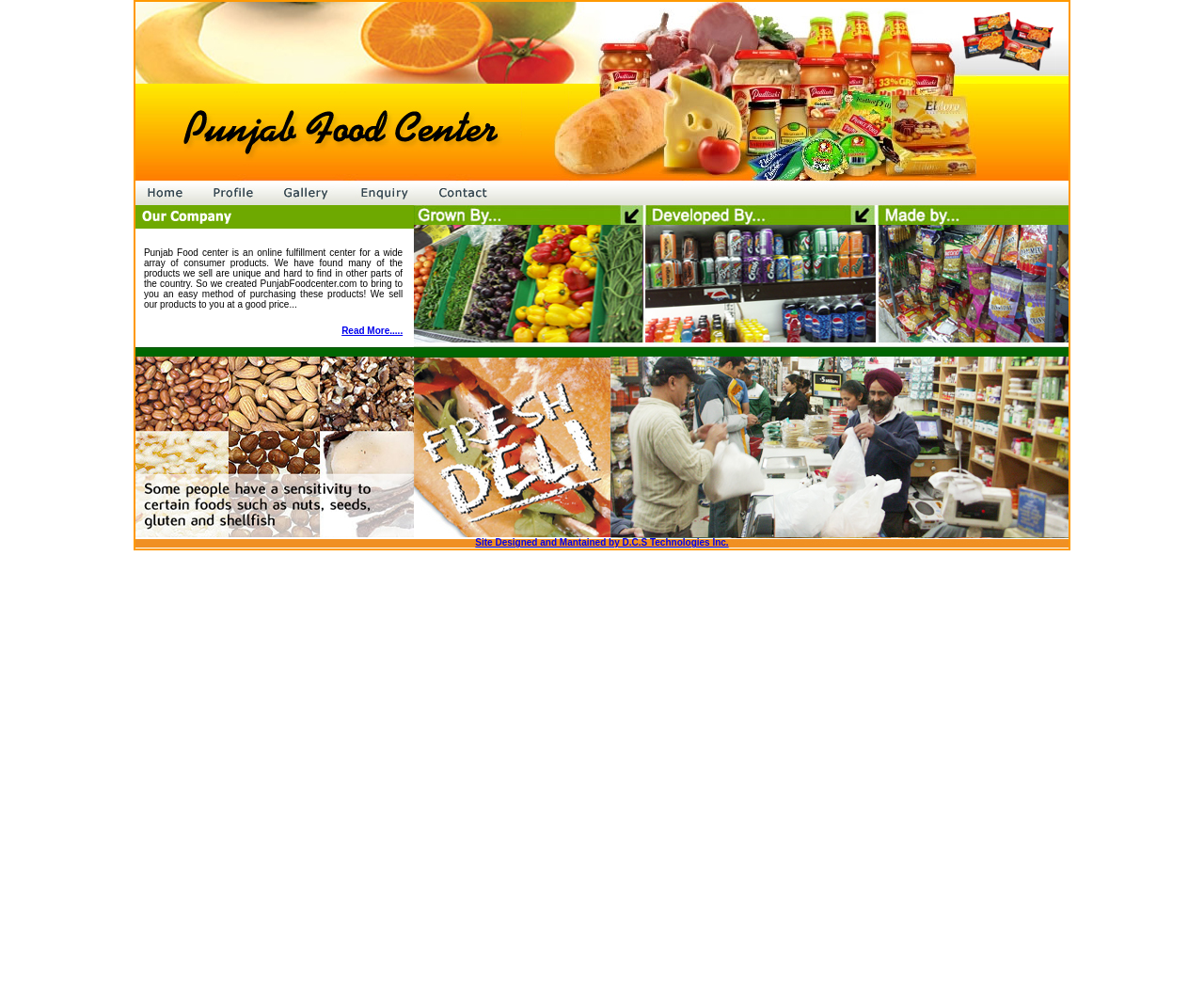Provide an in-depth caption for the webpage.

The webpage is titled "PUNJAB FOOD CENTER" and appears to be an online fulfillment center for various consumer products. At the top of the page, there is a brief description of the center, stating that it offers a wide array of products, many of which are unique and hard to find elsewhere. The description also mentions that the center provides an easy method of purchasing these products at a good price.

Below the description, there are five links arranged horizontally, each with a similar size and spacing. These links are likely navigation options or categories for the products offered by the center.

Further down the page, there is a longer paragraph of text that reiterates the center's purpose and benefits. This paragraph is divided into three sections, with the main text in the middle and smaller sections of text on either side. The main text describes the center's products and services, while the smaller sections contain a "Read More" link and some whitespace.

At the bottom of the page, there is a credit line stating that the site was designed and maintained by D.C.S Technologies Inc. This credit line contains a link to the company's website.

Throughout the page, there are several empty table cells and layout elements that do not contain any visible content. These elements are likely used for formatting and layout purposes.